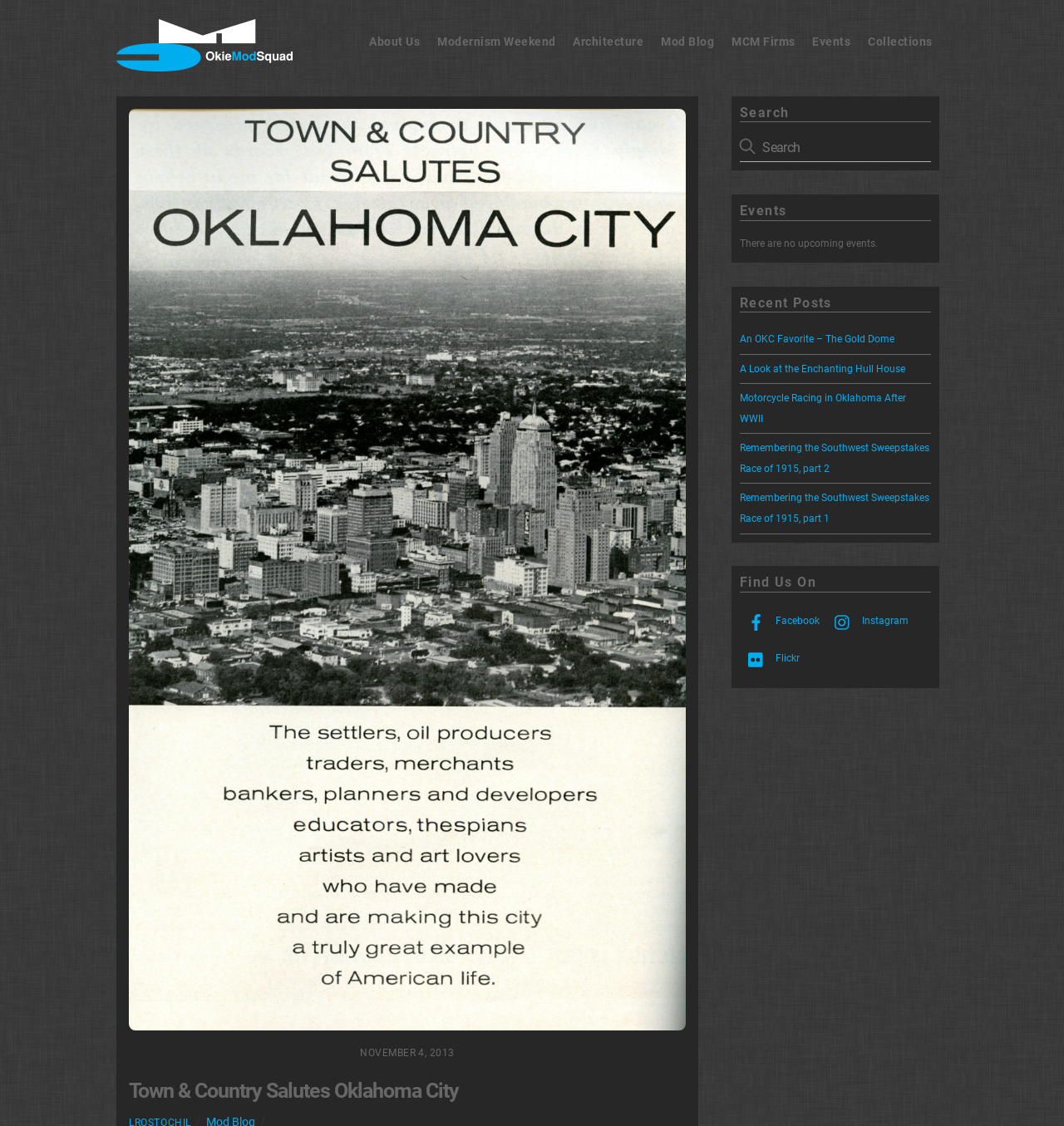Provide a short, one-word or phrase answer to the question below:
What is the purpose of the 'Back To Top' button?

to go back to the top of the page